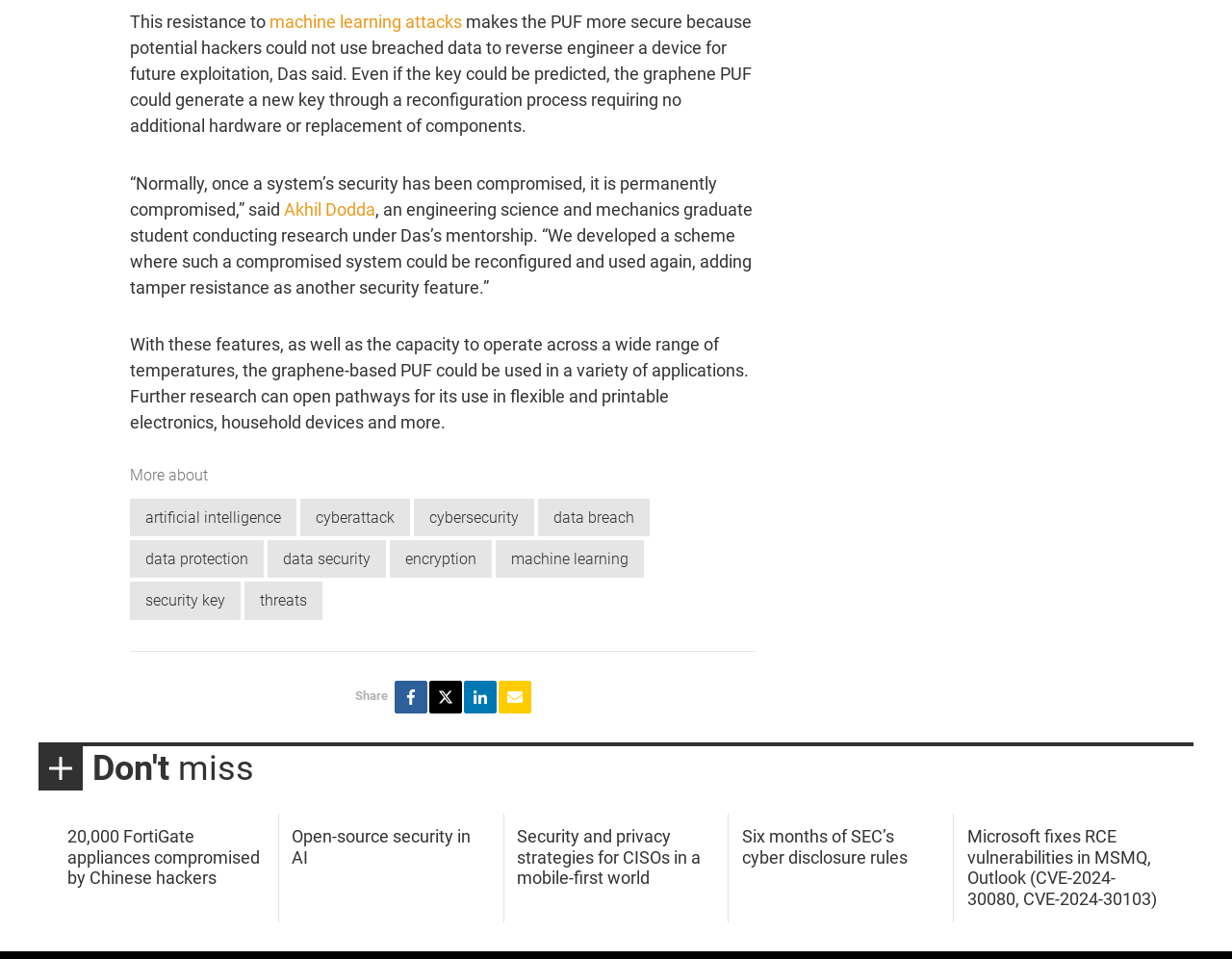Please locate the bounding box coordinates of the region I need to click to follow this instruction: "Click on the link about machine learning attacks".

[0.219, 0.012, 0.375, 0.033]